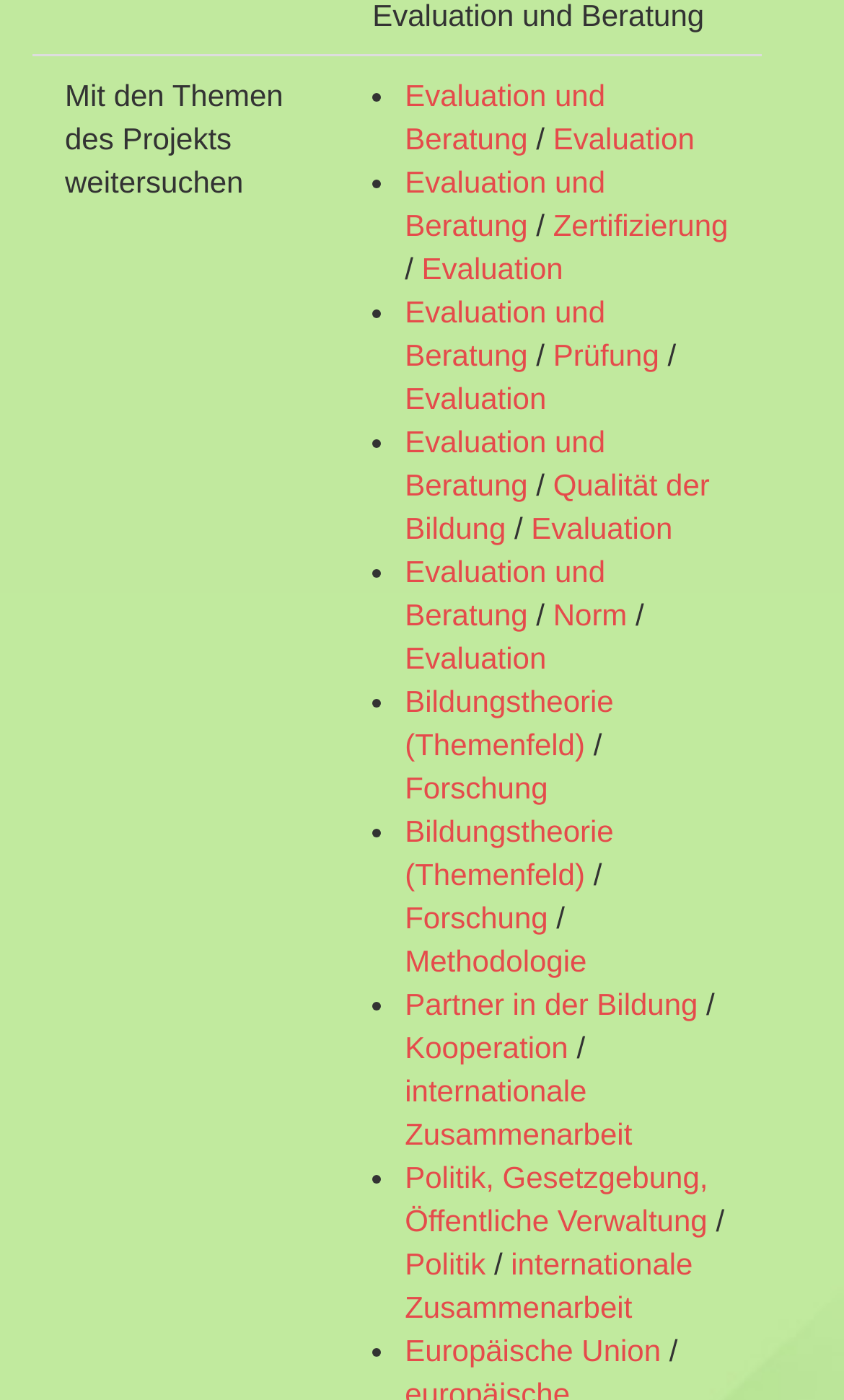Please specify the bounding box coordinates of the region to click in order to perform the following instruction: "Visit the page on Norm".

[0.655, 0.427, 0.743, 0.451]